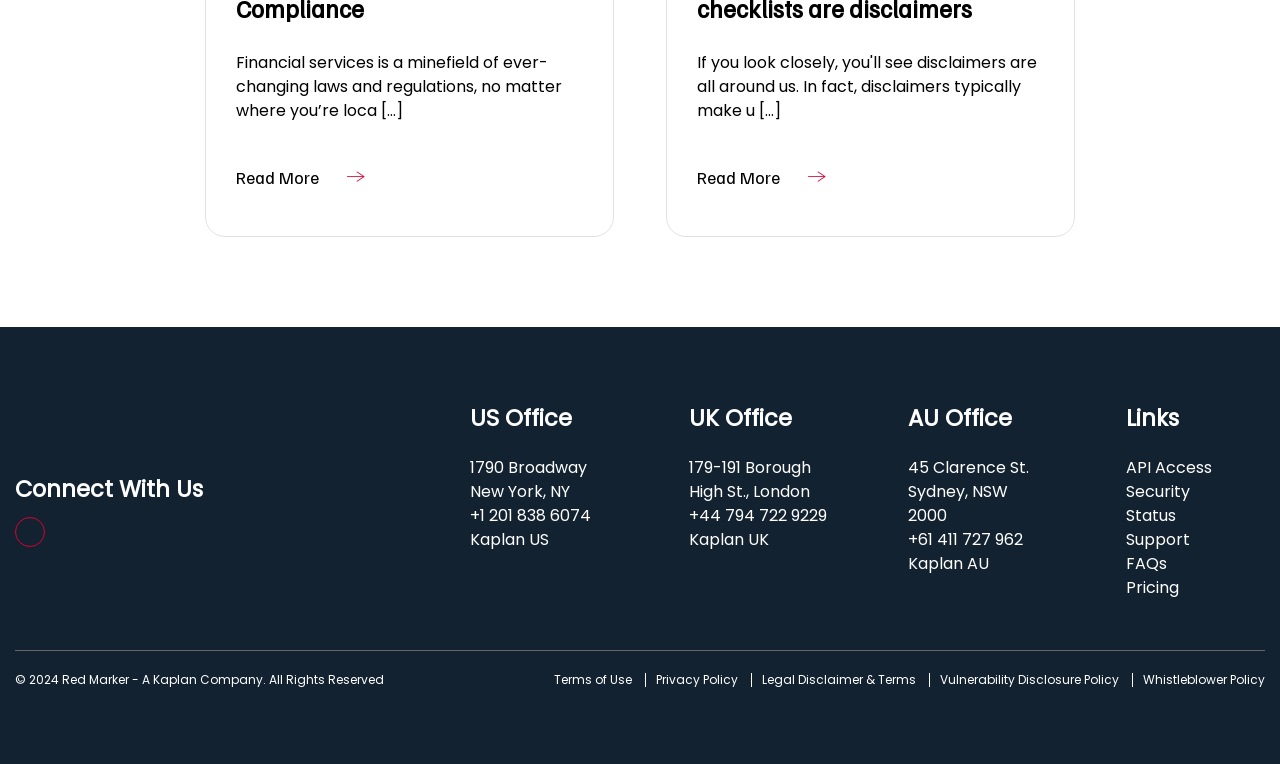Determine the bounding box coordinates for the clickable element to execute this instruction: "Call the US office". Provide the coordinates as four float numbers between 0 and 1, i.e., [left, top, right, bottom].

[0.367, 0.659, 0.462, 0.689]